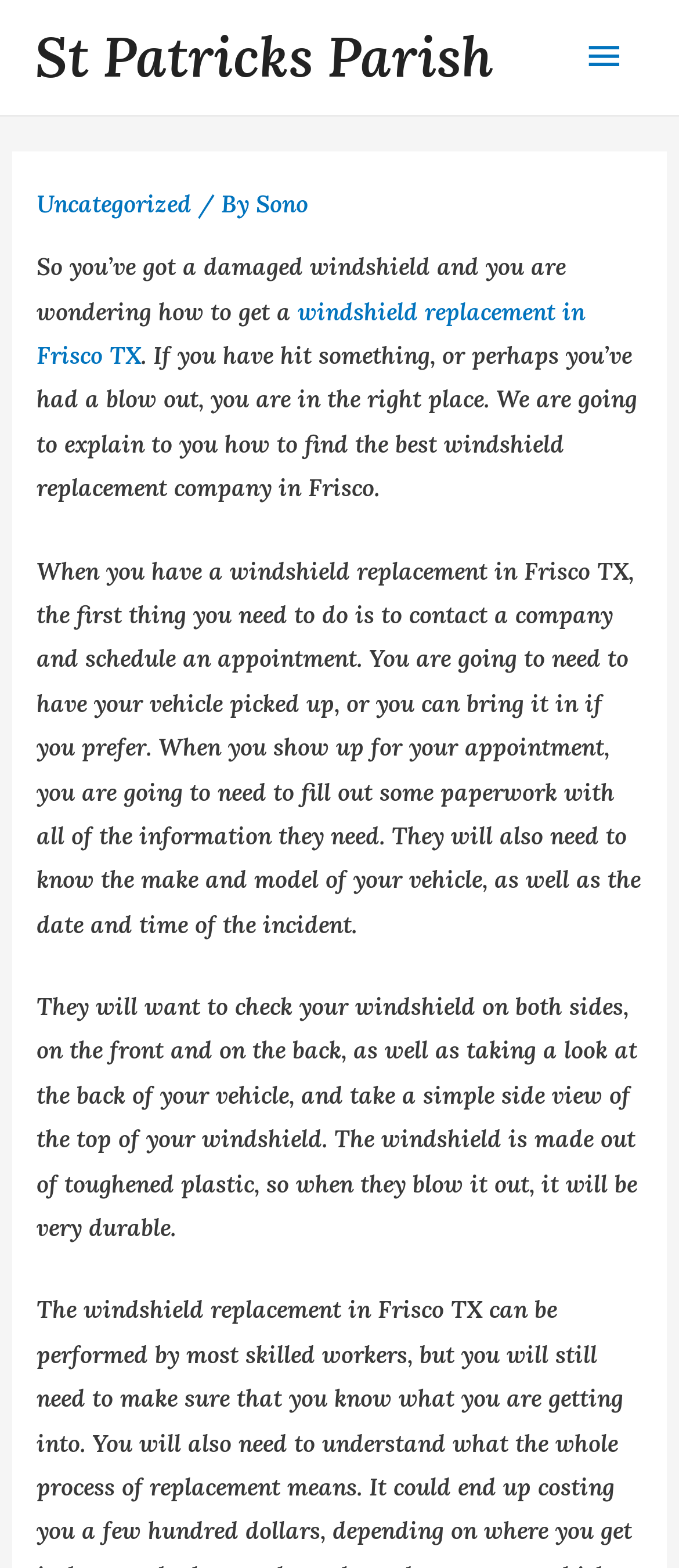Provide a brief response to the question using a single word or phrase: 
What is the first step in getting a windshield replacement in Frisco TX?

Contact a company